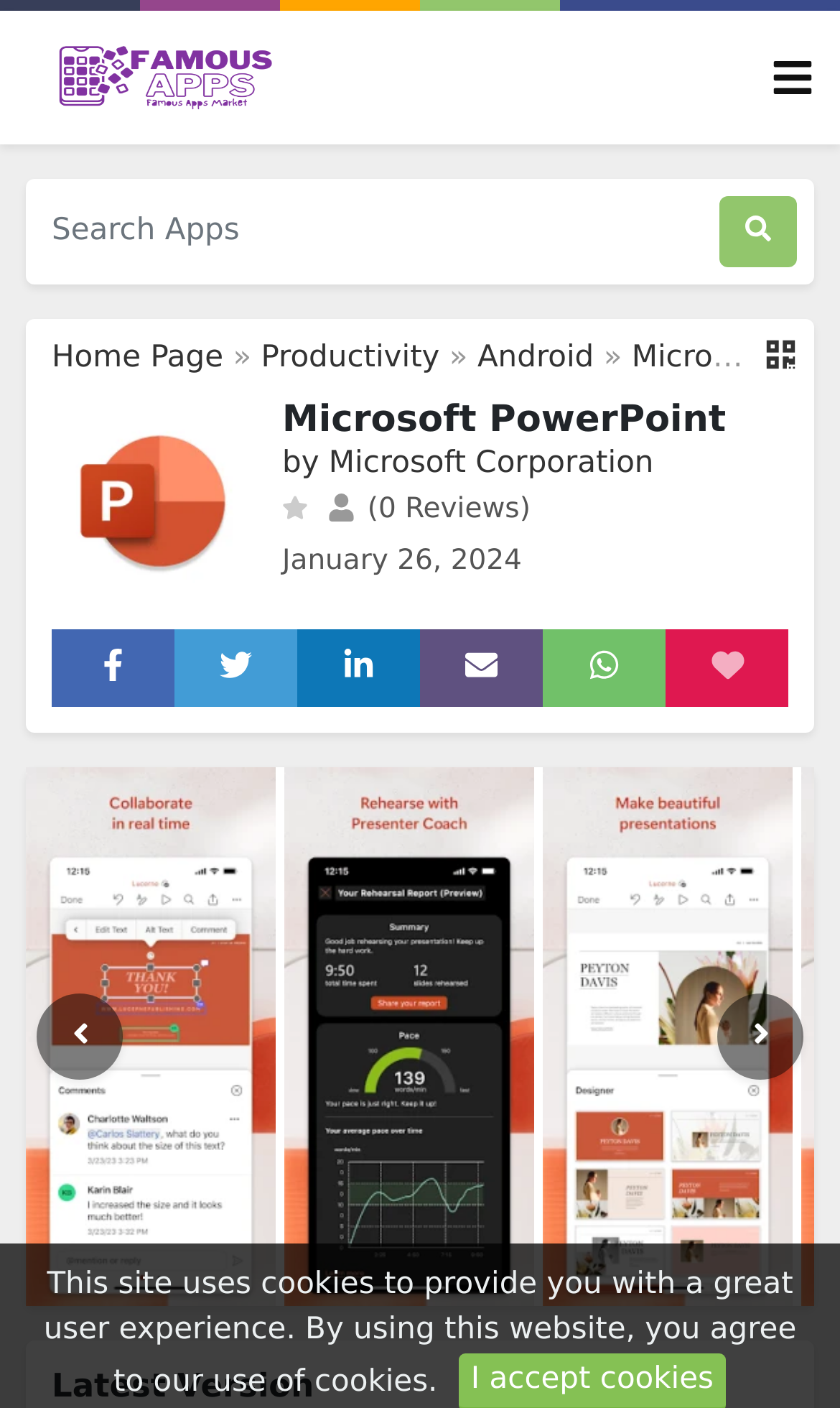Locate the bounding box coordinates of the clickable region necessary to complete the following instruction: "Toggle navigation". Provide the coordinates in the format of four float numbers between 0 and 1, i.e., [left, top, right, bottom].

[0.918, 0.039, 0.969, 0.071]